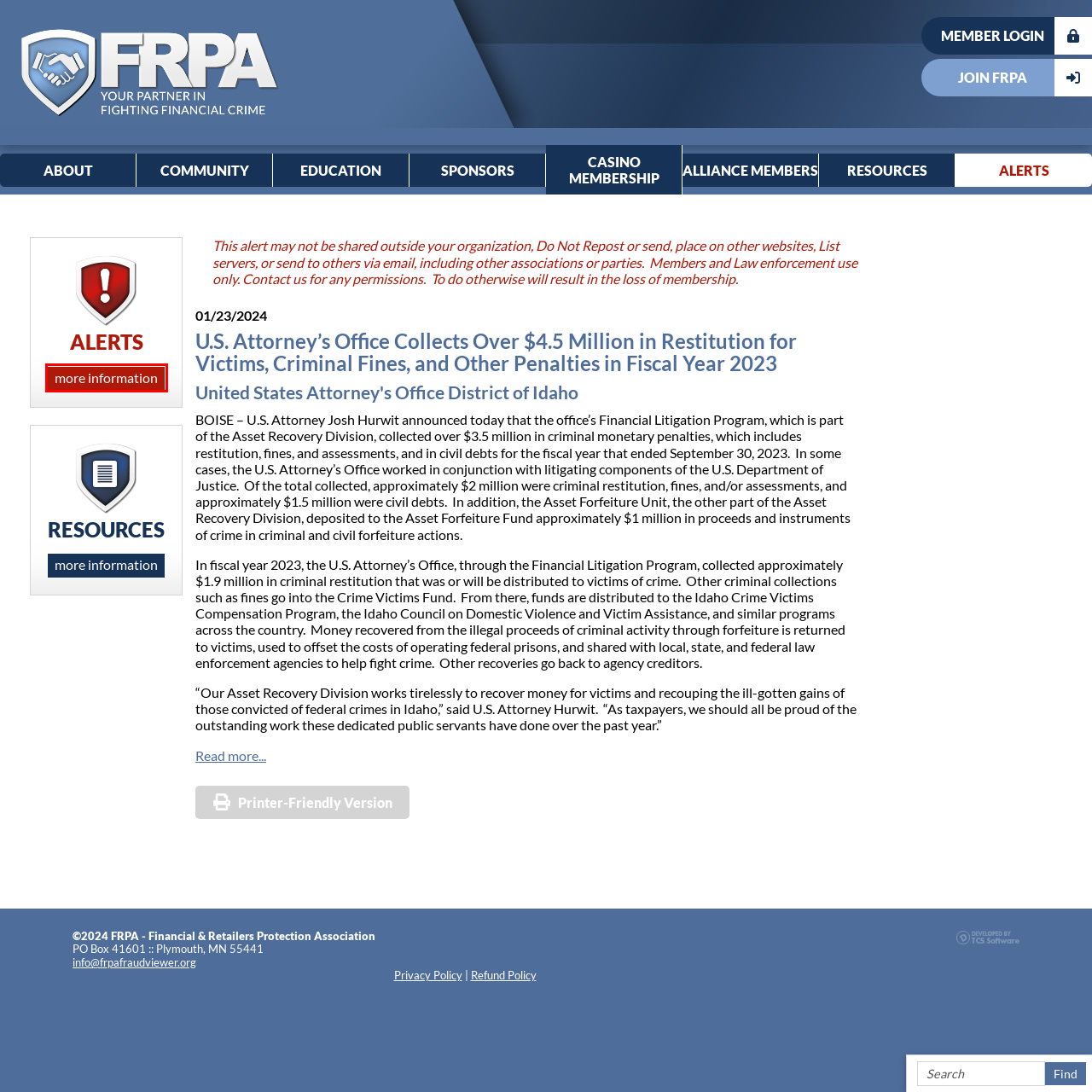You are looking at a screenshot of a webpage with a red bounding box around an element. Determine the best matching webpage description for the new webpage resulting from clicking the element in the red bounding box. Here are the descriptions:
A. TCS Software, Inc. Forward Thinking. Exceptional Service.
B. FRPA | FRPA Home Page
C. FRPA | Community
D. Refund Policy
E. FRPA | Join FRPA
F. FRPA | Alerts
G. FRPA | Sponsors
H. FRPA | Resources

F